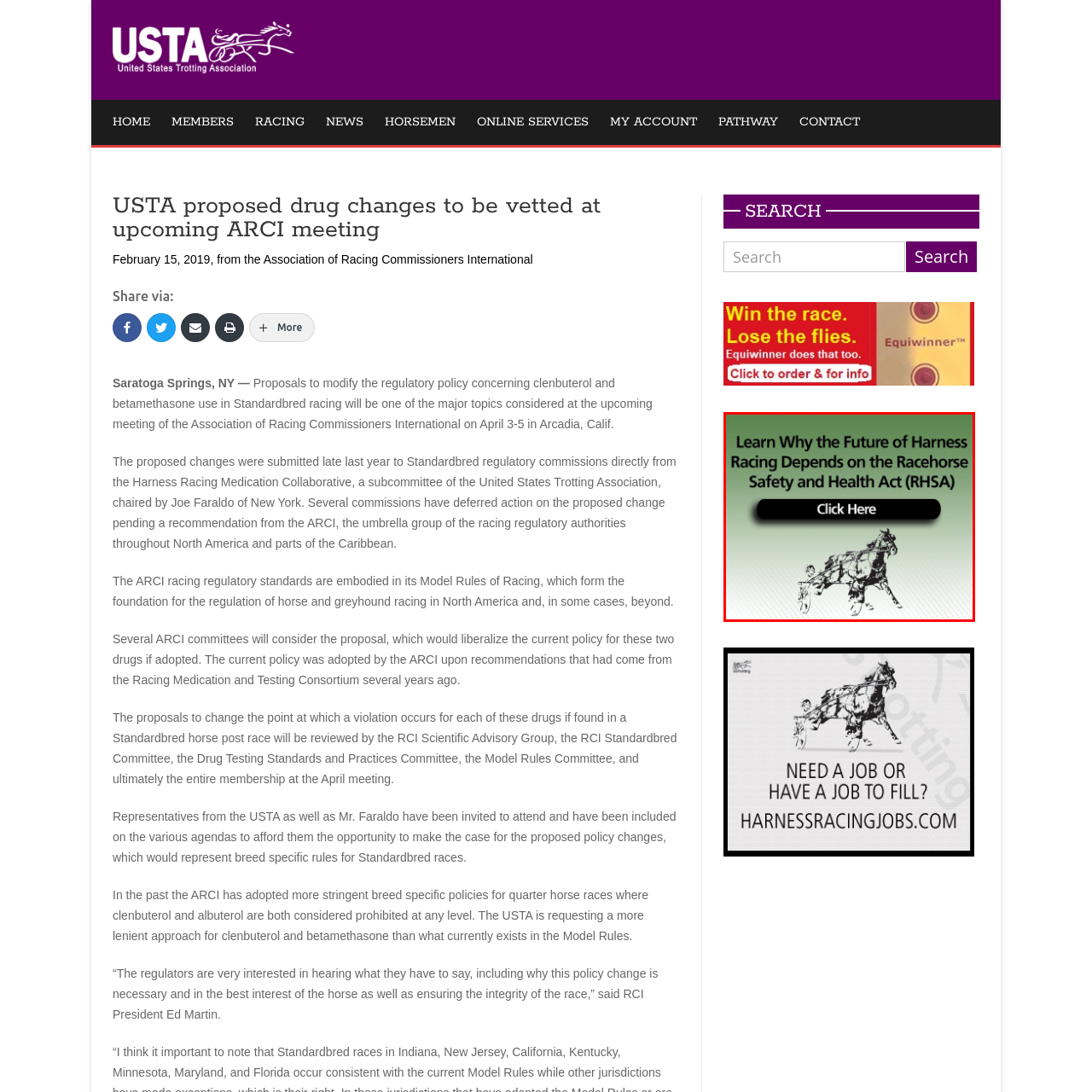Look at the area marked with a blue rectangle, What is the purpose of the 'Click Here' button? 
Provide your answer using a single word or phrase.

To explore critical information